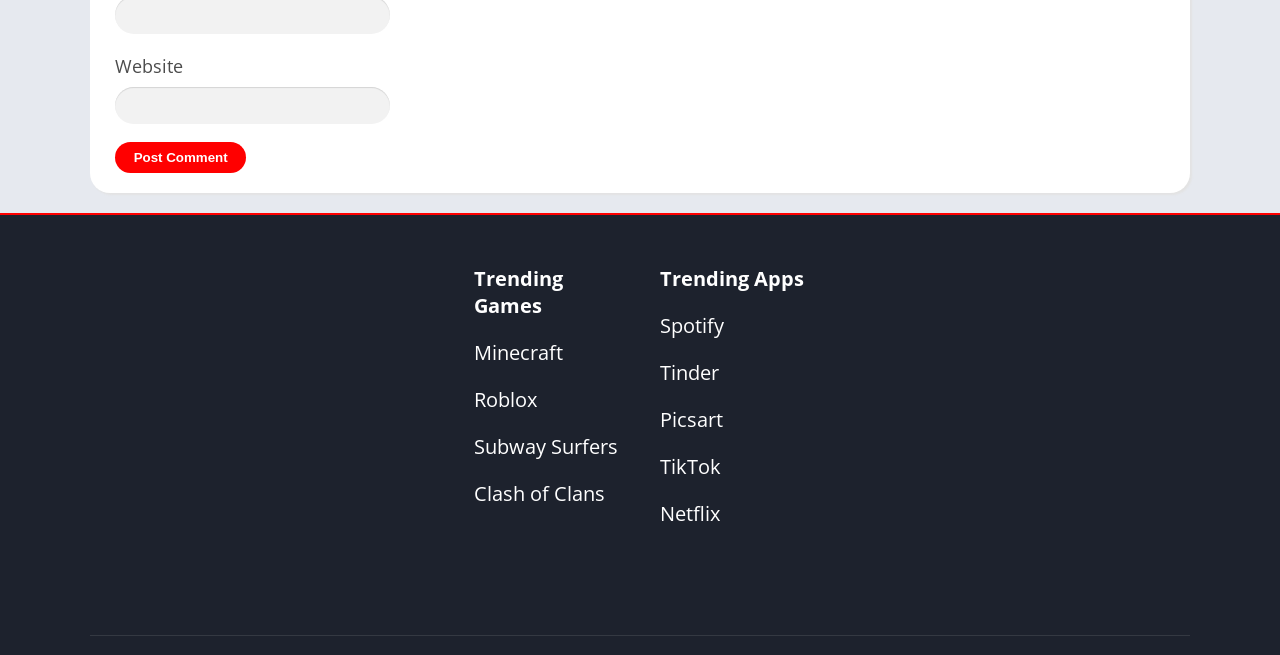Give a one-word or short phrase answer to the question: 
How many trending apps are listed?

5